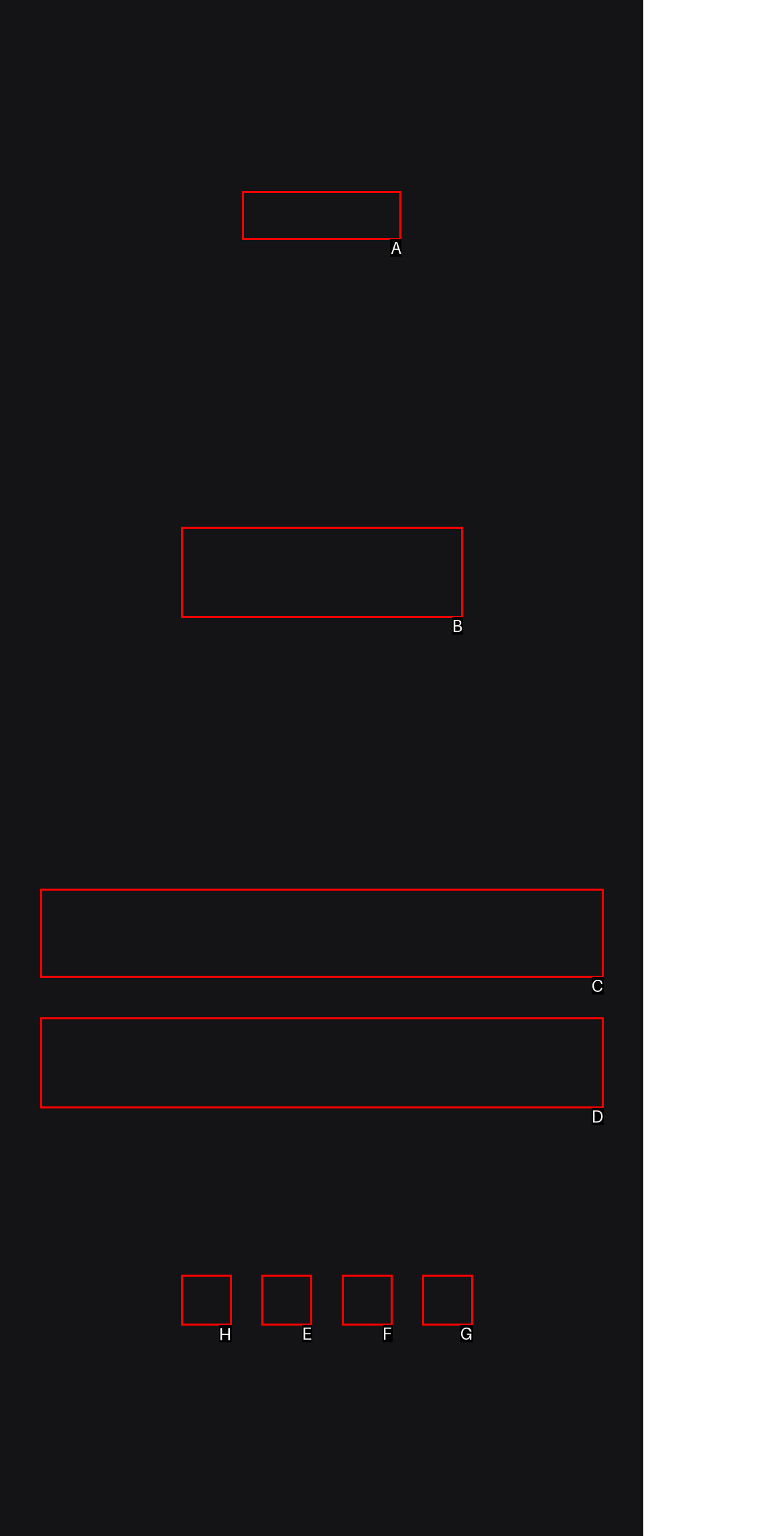From the available options, which lettered element should I click to complete this task: Follow us on Instagram?

H